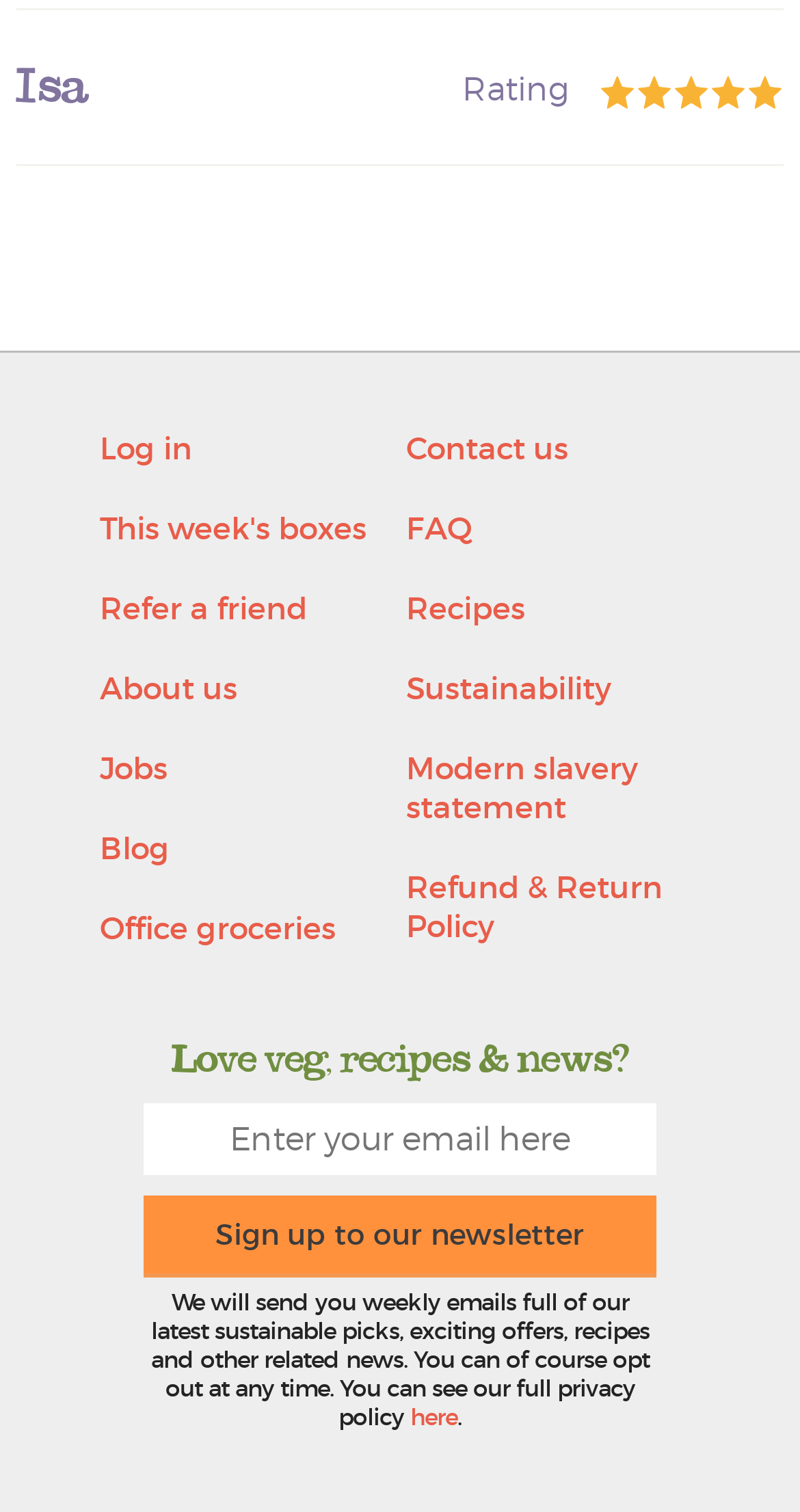Respond to the following question with a brief word or phrase:
What is the first link on the webpage?

Log in